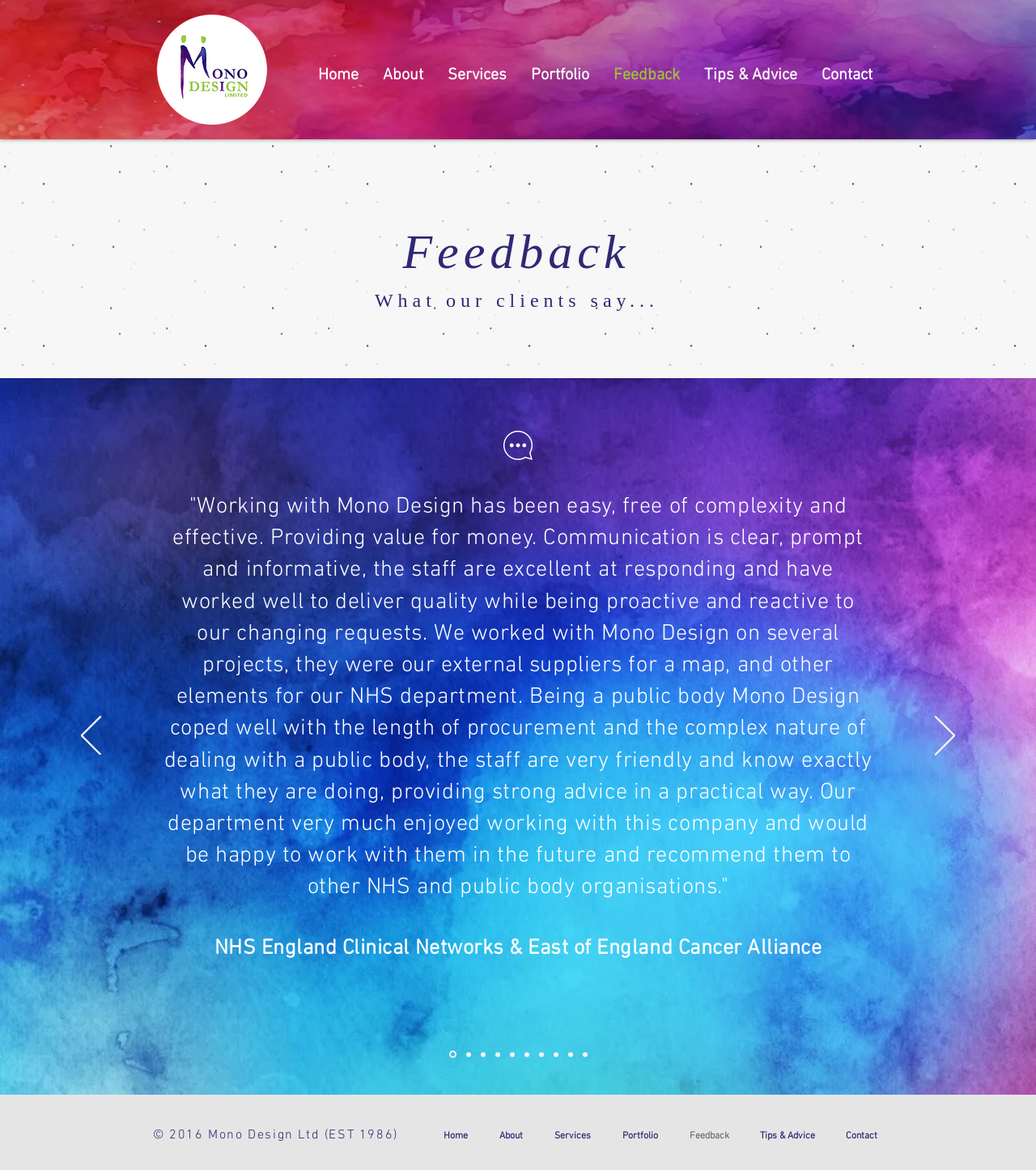Can you show the bounding box coordinates of the region to click on to complete the task described in the instruction: "Click the 'Contact' link"?

[0.781, 0.055, 0.854, 0.074]